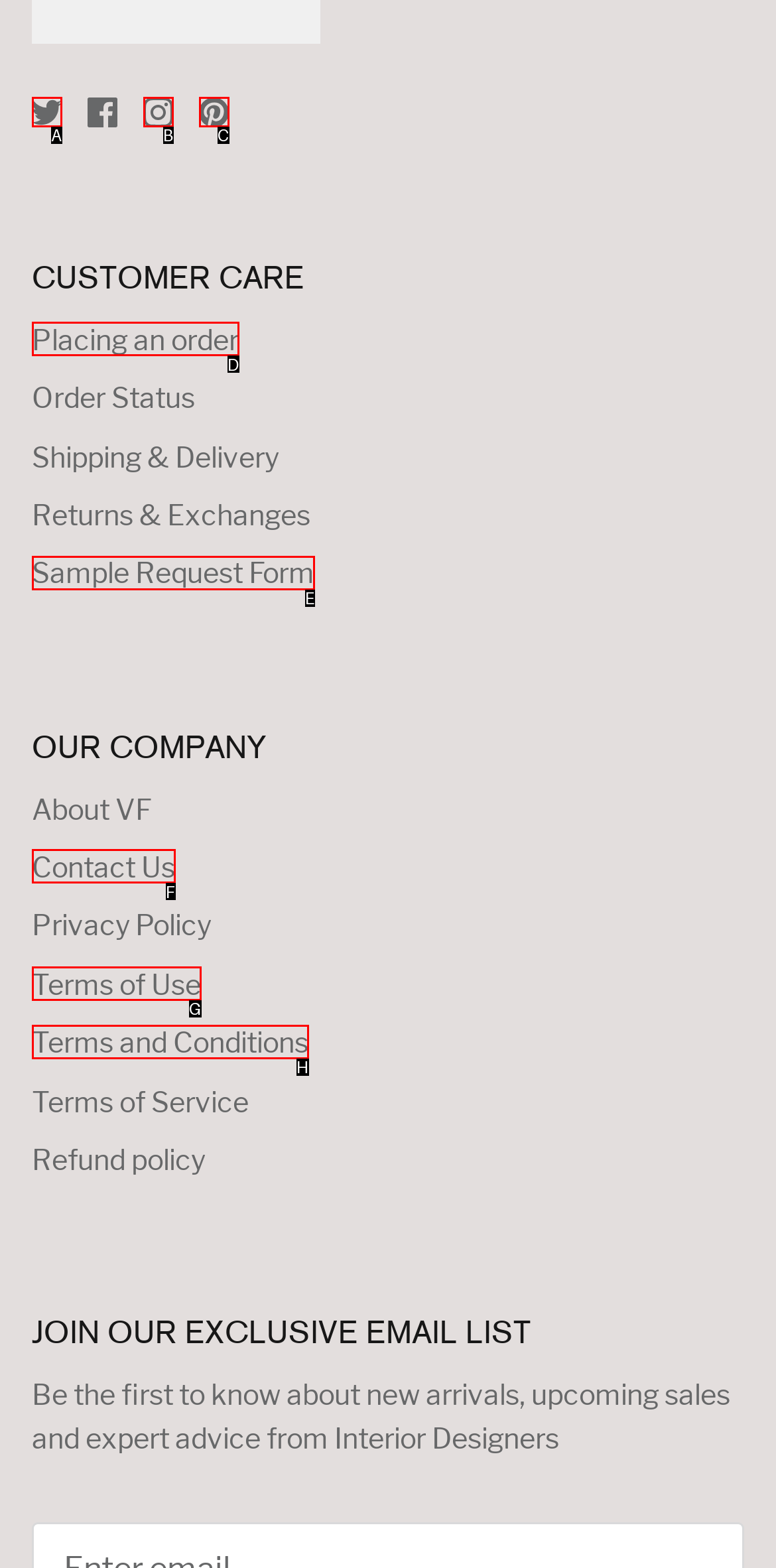Match the following description to the correct HTML element: Contact Us Indicate your choice by providing the letter.

F